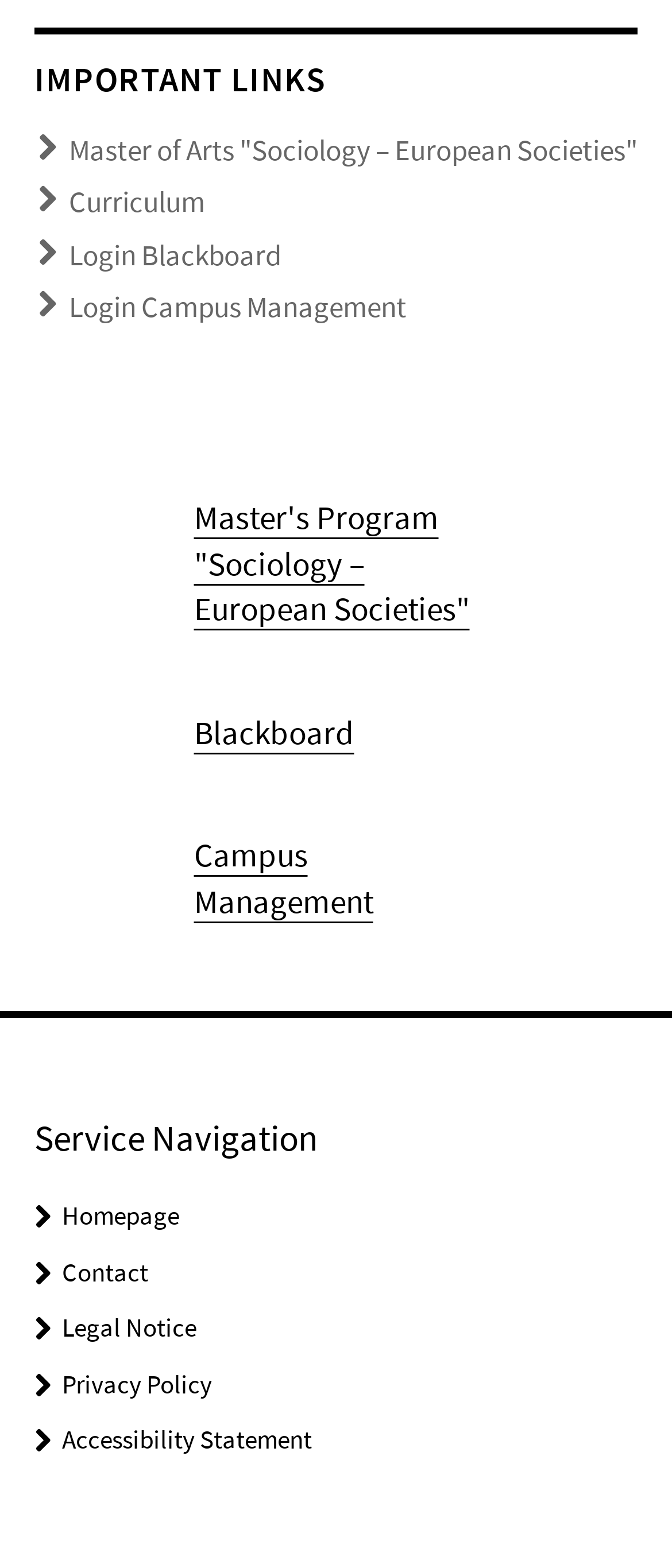Respond to the following query with just one word or a short phrase: 
How many navigation sections are there on the page?

2